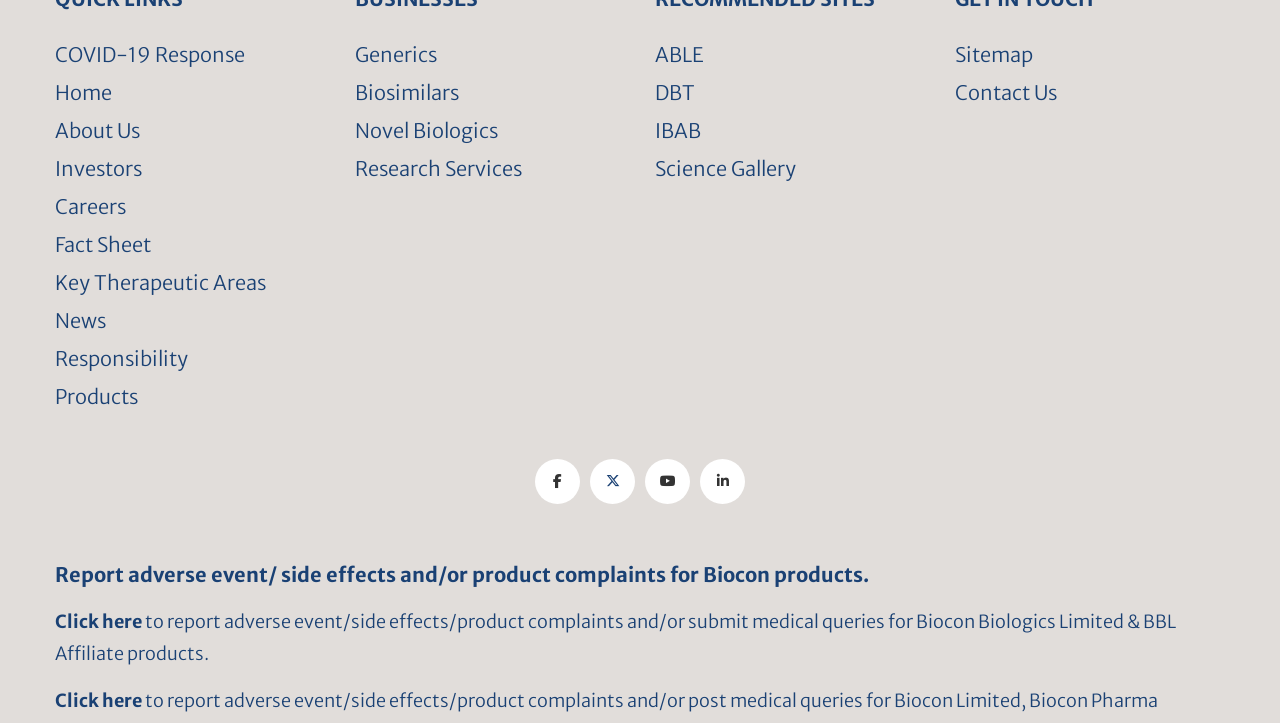Please find the bounding box coordinates of the section that needs to be clicked to achieve this instruction: "Report adverse event or side effects".

[0.043, 0.838, 0.957, 0.927]